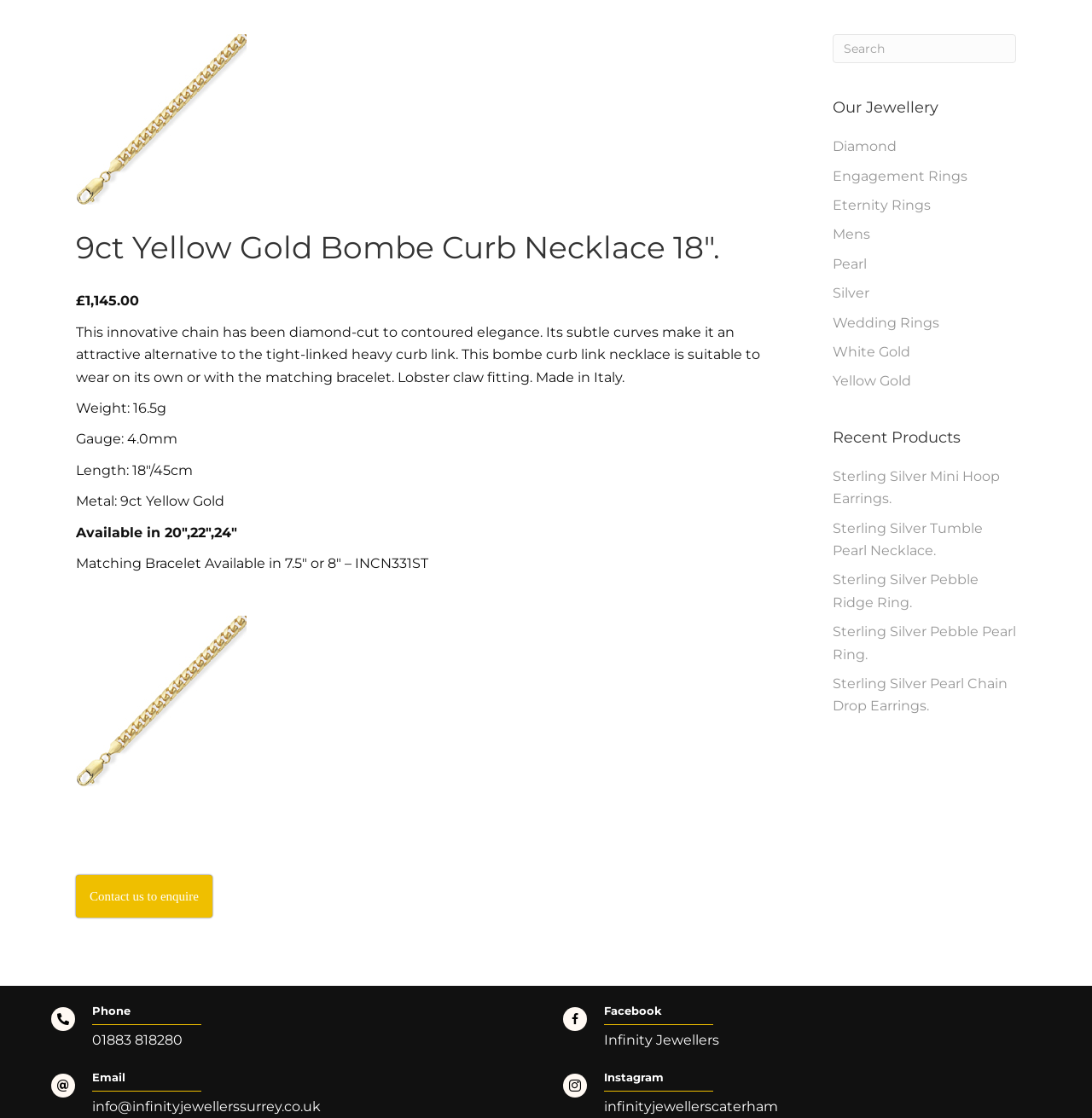Your task is to find and give the main heading text of the webpage.

9ct Yellow Gold Bombe Curb Necklace 18″.